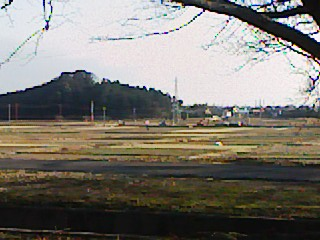Create a vivid and detailed description of the image.

The image captures a serene rural landscape, depicting a wide expanse of rice fields extending towards the horizon. In the distance, a gentle rise of land hints at a small, wooded hill, creating a picturesque backdrop. The scene is bathed in natural light, suggesting a tranquil day, perhaps in the late afternoon. Off to the right, small buildings are faintly visible, adding a sense of community amidst the sprawling fields. The branches of a nearby tree frame the foreground, enhancing the peaceful atmosphere of this quaint neighborhood setting, reminiscent of traditional Japanese scenery.